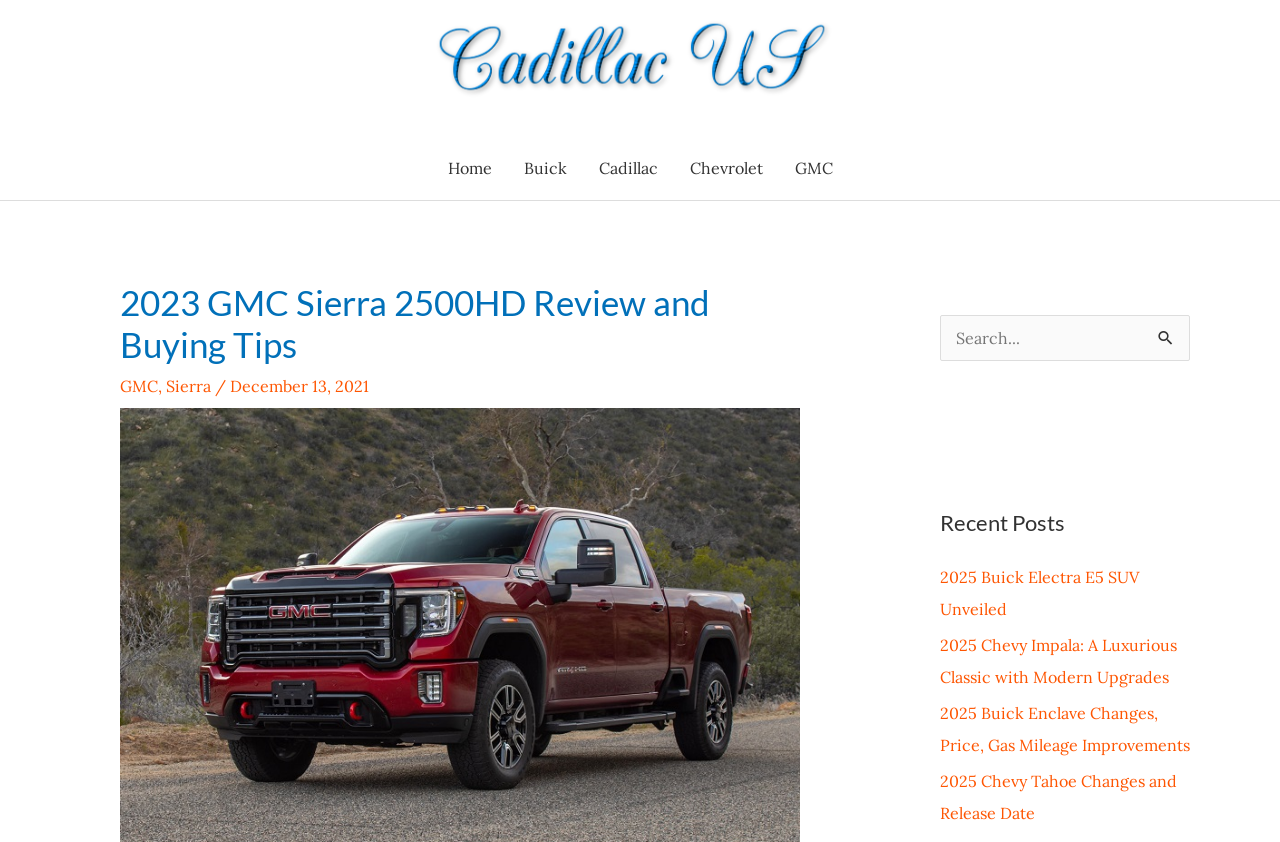Provide your answer in one word or a succinct phrase for the question: 
What is the current page about?

2023 GMC Sierra 2500HD Review